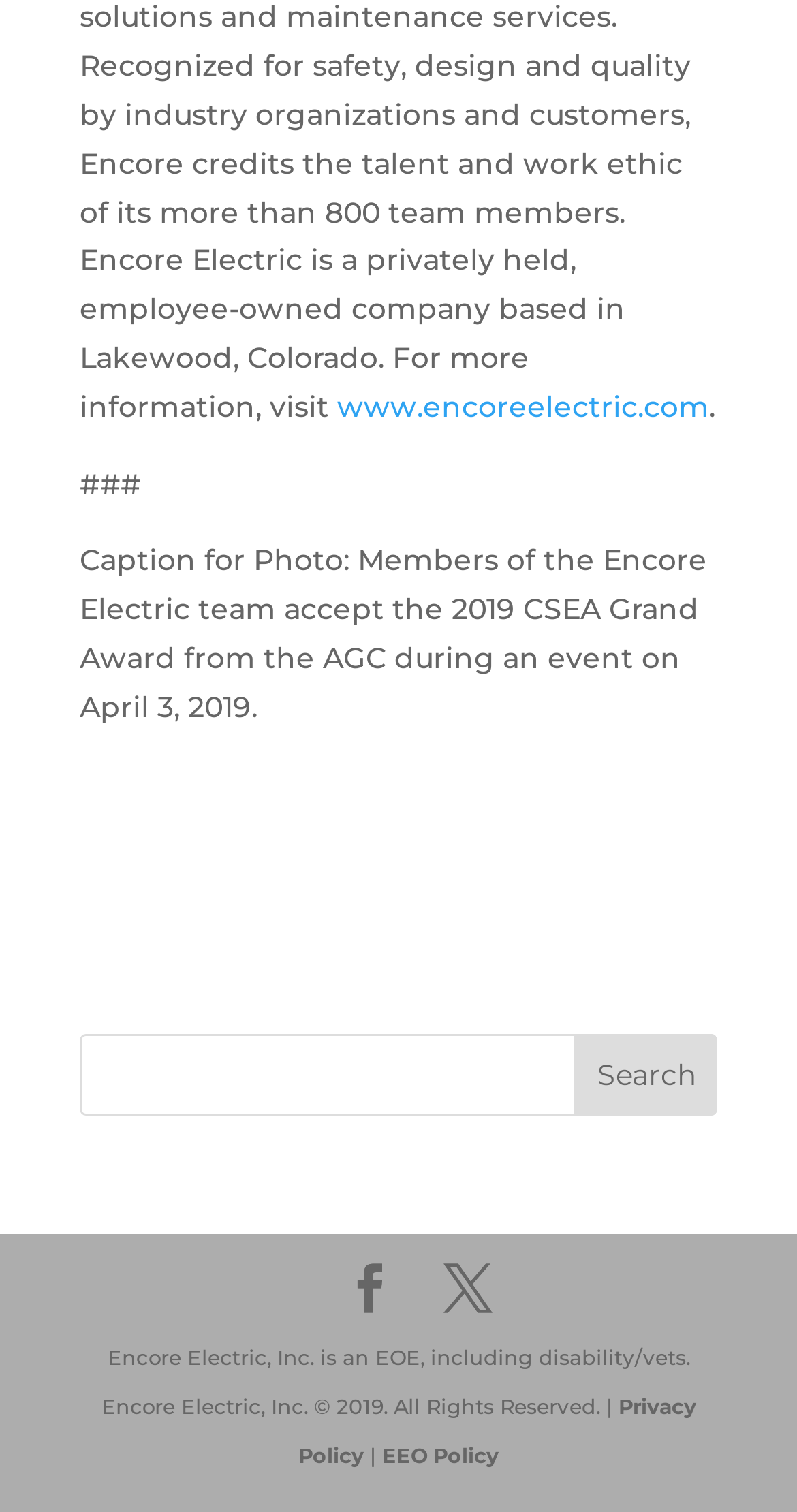What is the purpose of the textbox and button at the top of the webpage?
Please answer the question with as much detail as possible using the screenshot.

The textbox and button at the top of the webpage are for searching, as indicated by the button's text 'Search' and the textbox's bounding box coordinates [0.1, 0.683, 0.9, 0.737].